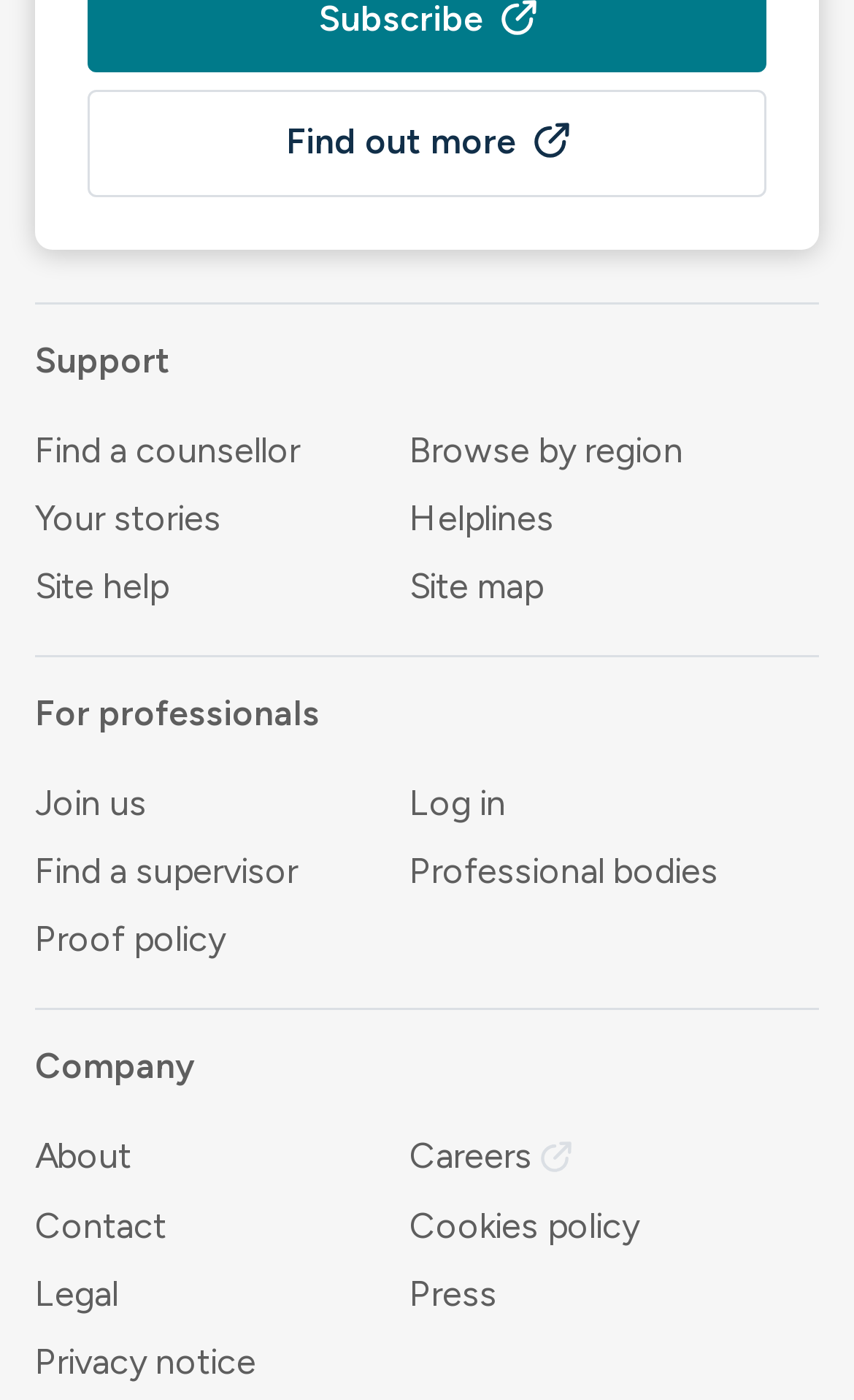Determine the bounding box coordinates of the clickable region to carry out the instruction: "Find out more".

[0.103, 0.065, 0.897, 0.14]